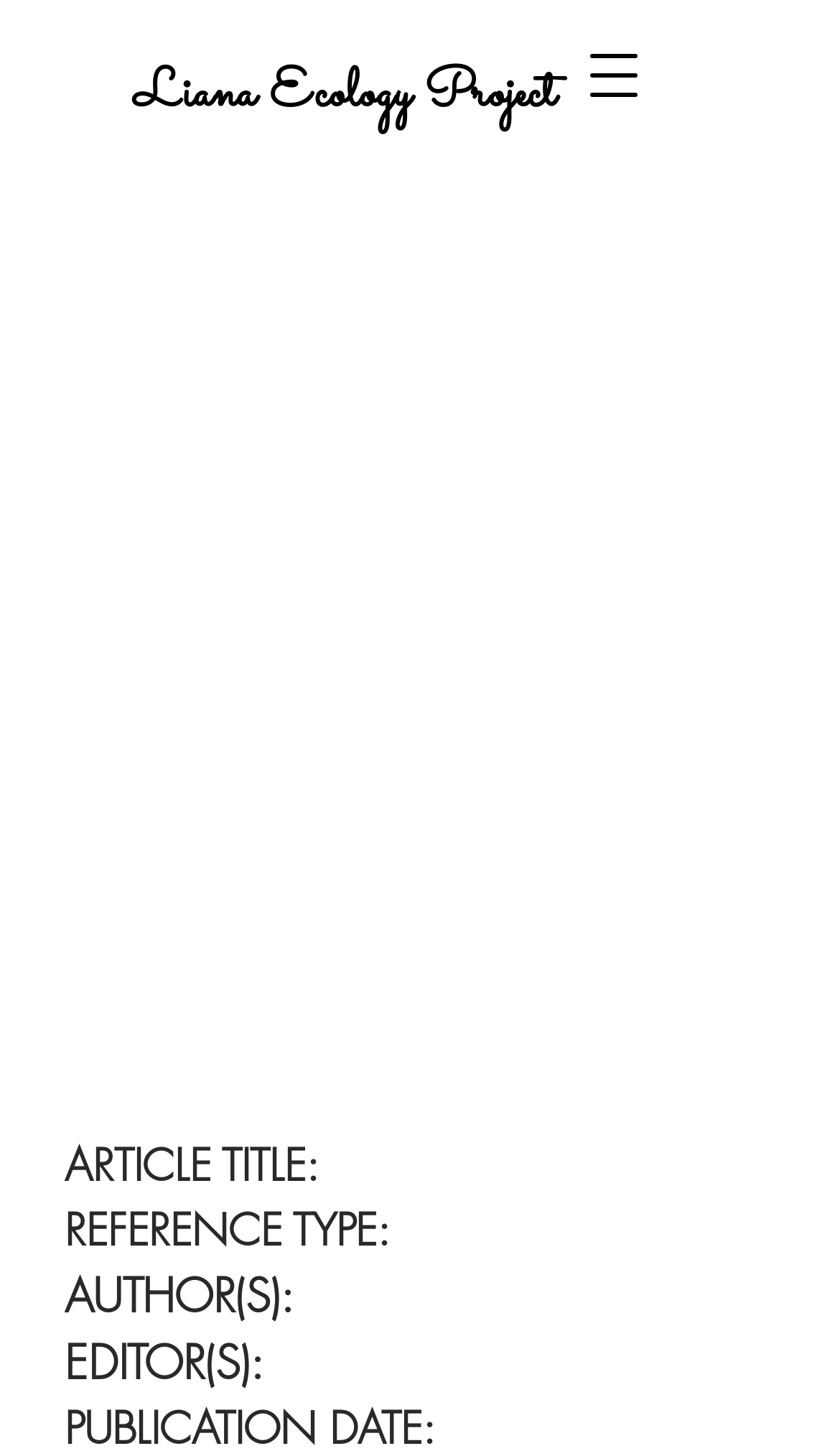What is the purpose of the button at the top right?
Answer the question with a detailed and thorough explanation.

The button at the top right has a description 'Open navigation menu', which suggests that it is used to open or toggle the navigation menu.